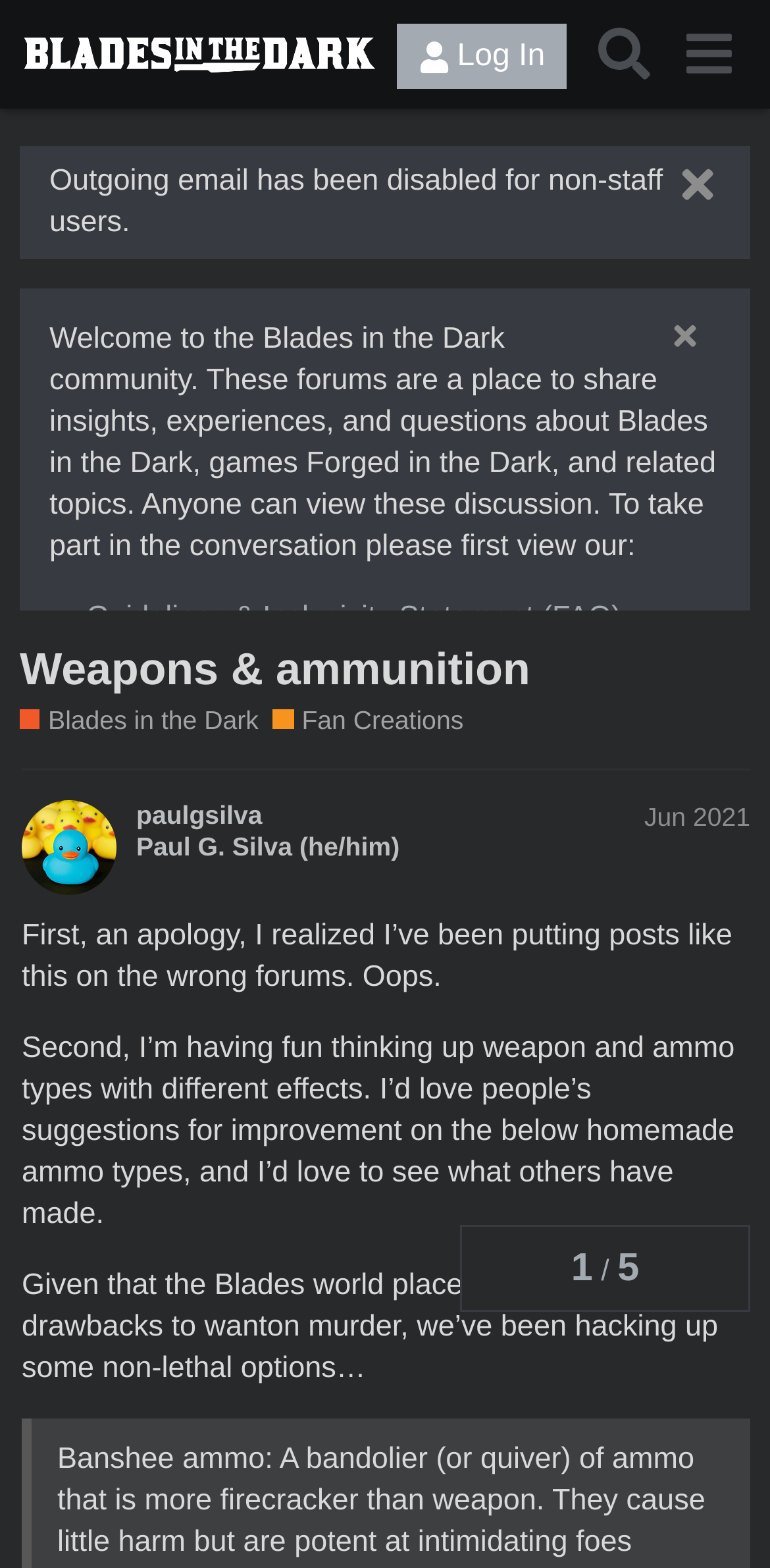Identify the first-level heading on the webpage and generate its text content.

Weapons & ammunition